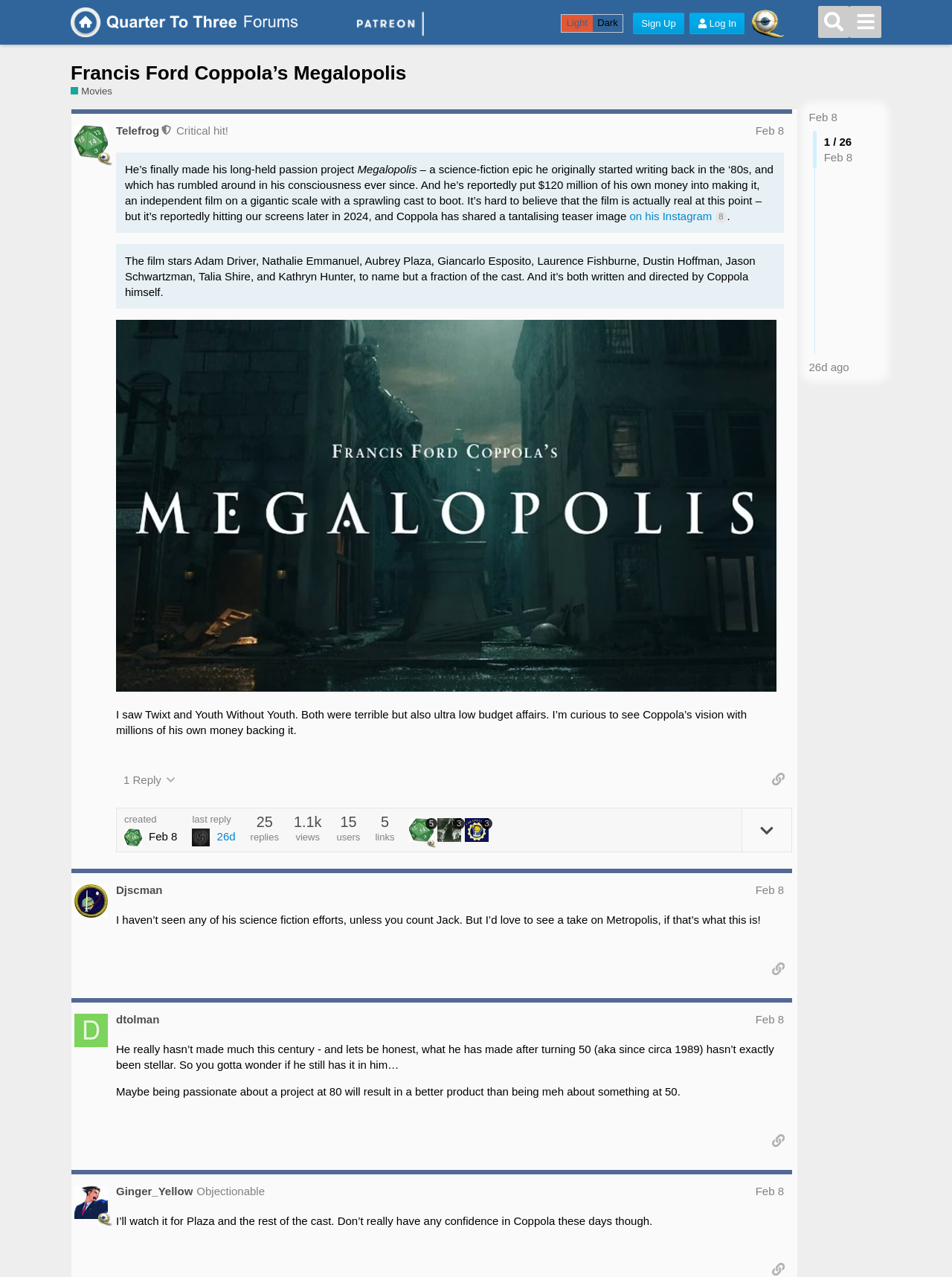Please answer the following query using a single word or phrase: 
How much money has Francis Ford Coppola put into making the movie?

120 million